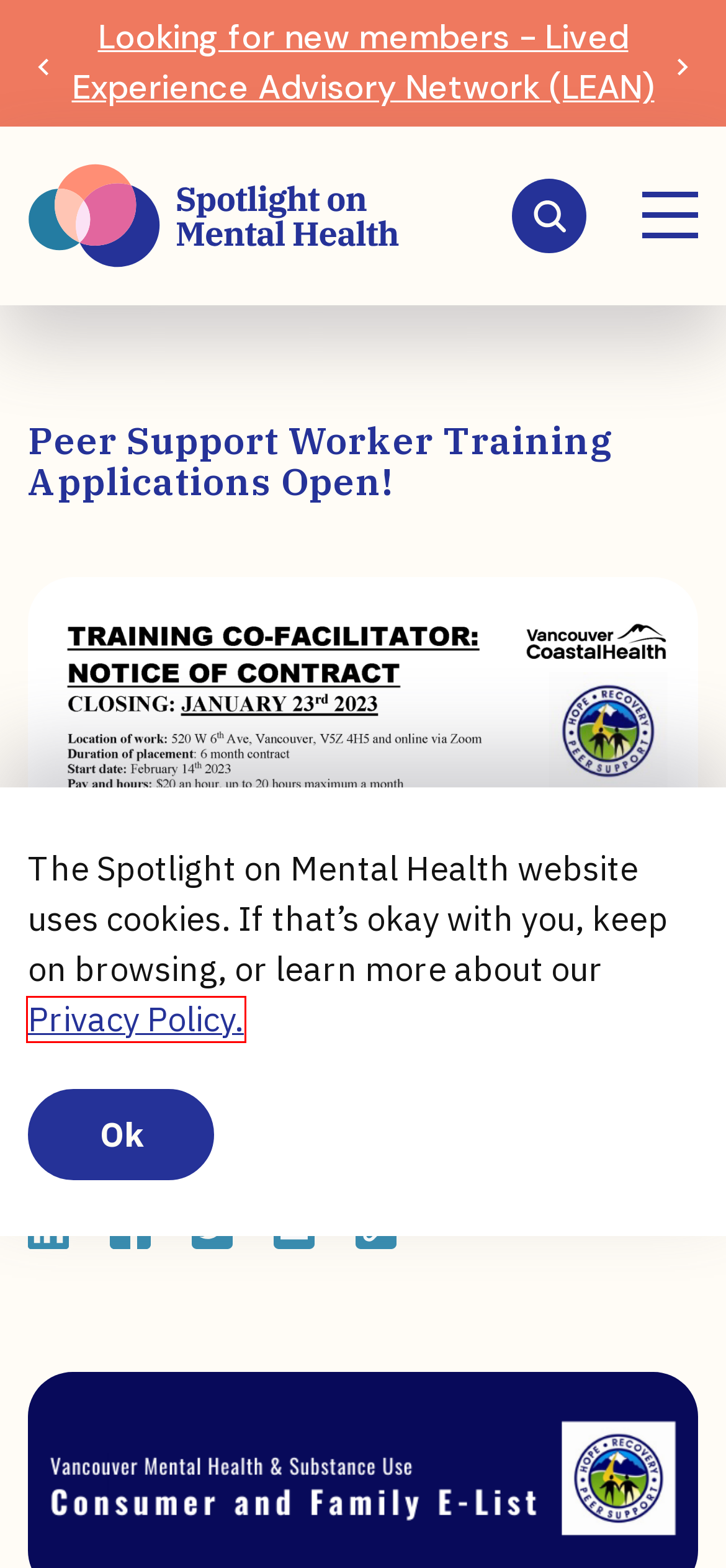Examine the screenshot of the webpage, noting the red bounding box around a UI element. Pick the webpage description that best matches the new page after the element in the red bounding box is clicked. Here are the candidates:
A. Spotlight on Mental Health
B. Lived Experience Advisory Network (LEAN) | Spotlight on Mental Health
C. Peer Led Workshops | Spotlight on Mental Health
D. Explore Careers | Our Team is Growing | Get Involved | Spotlight on Mental Health
E. Consumer Involvement & Initiatives | Spotlight on Mental Health
F. Privacy Policy | Spotlight on Mental Health
G. Massive Media | Brand Design Agency | Vancouver, Toronto
H. Peer Support | Spotlight on Mental Health

F